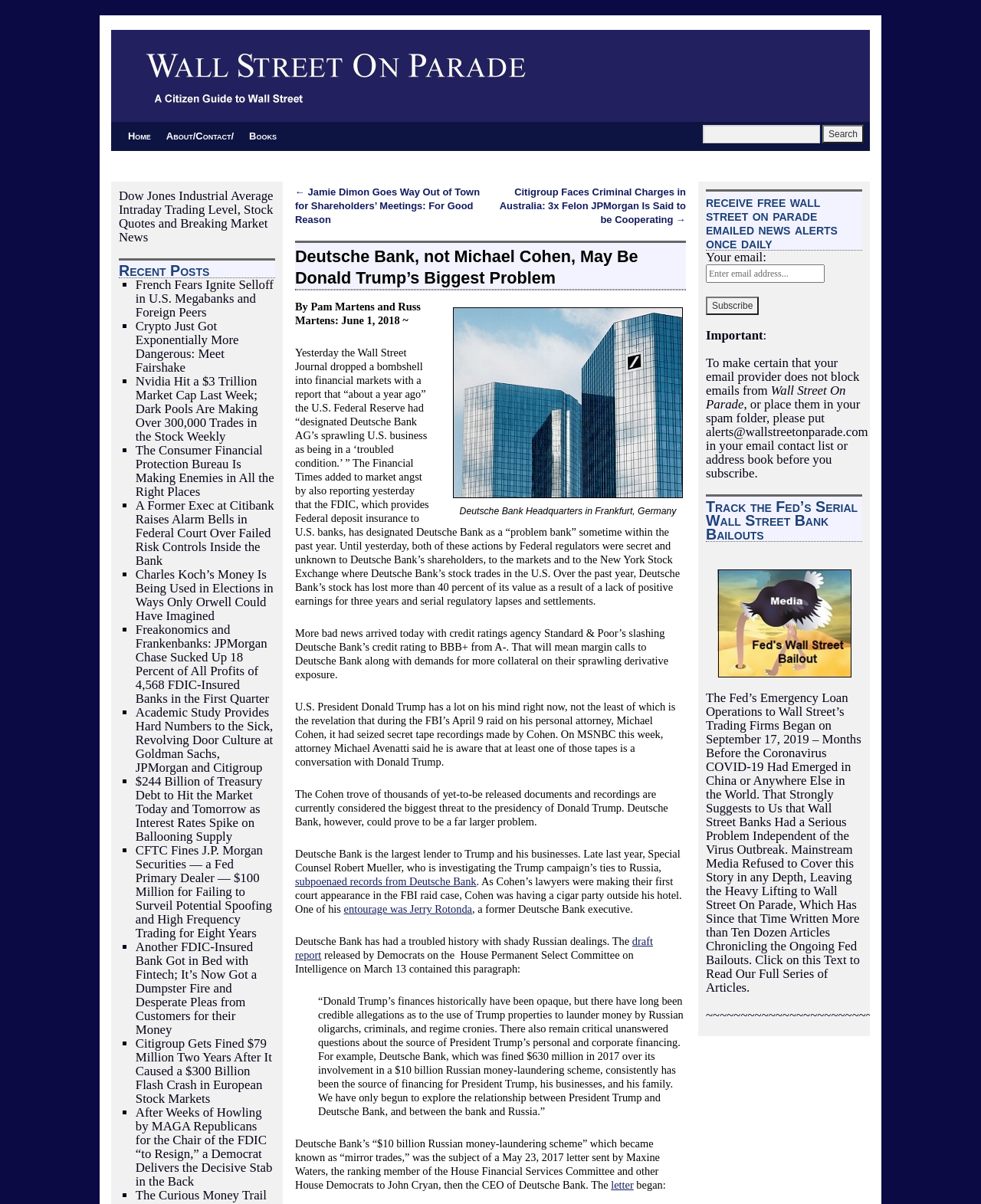What is the rating agency that slashed Deutsche Bank's credit rating?
Please provide a comprehensive answer based on the contents of the image.

According to the article, Standard & Poor's slashed Deutsche Bank's credit rating to BBB+ from A-, which will mean margin calls to Deutsche Bank along with demands for more collateral on their sprawling derivative exposure.